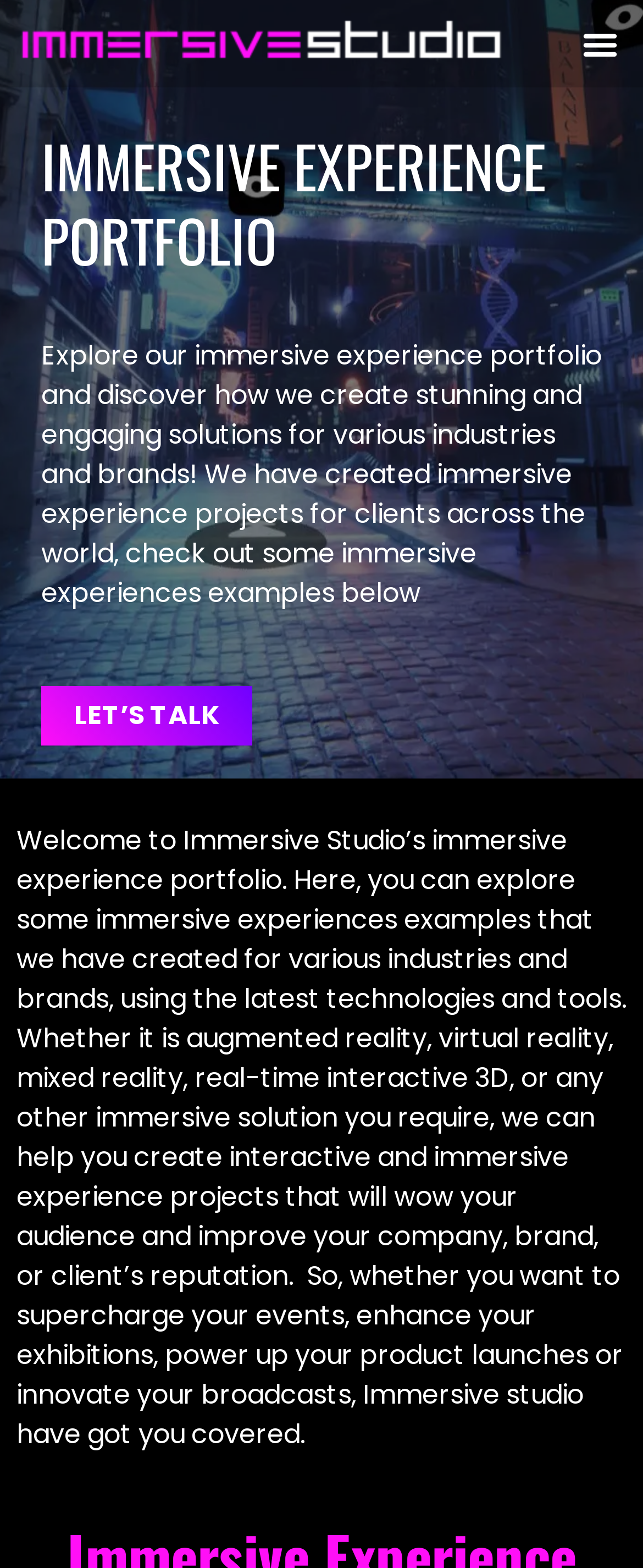Determine the bounding box of the UI element mentioned here: "LET’S TALK". The coordinates must be in the format [left, top, right, bottom] with values ranging from 0 to 1.

[0.064, 0.438, 0.392, 0.475]